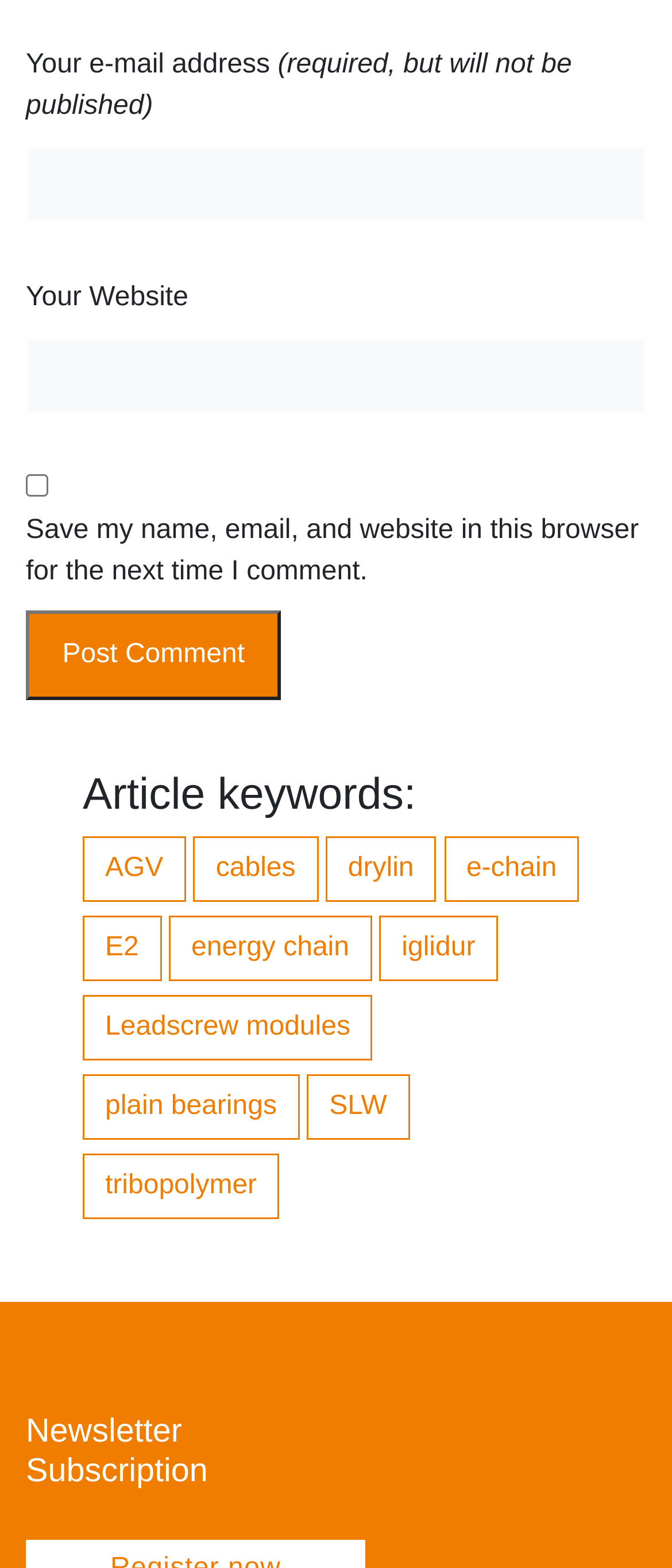Provide a short answer to the following question with just one word or phrase: What type of content is the webpage about?

Industrial products